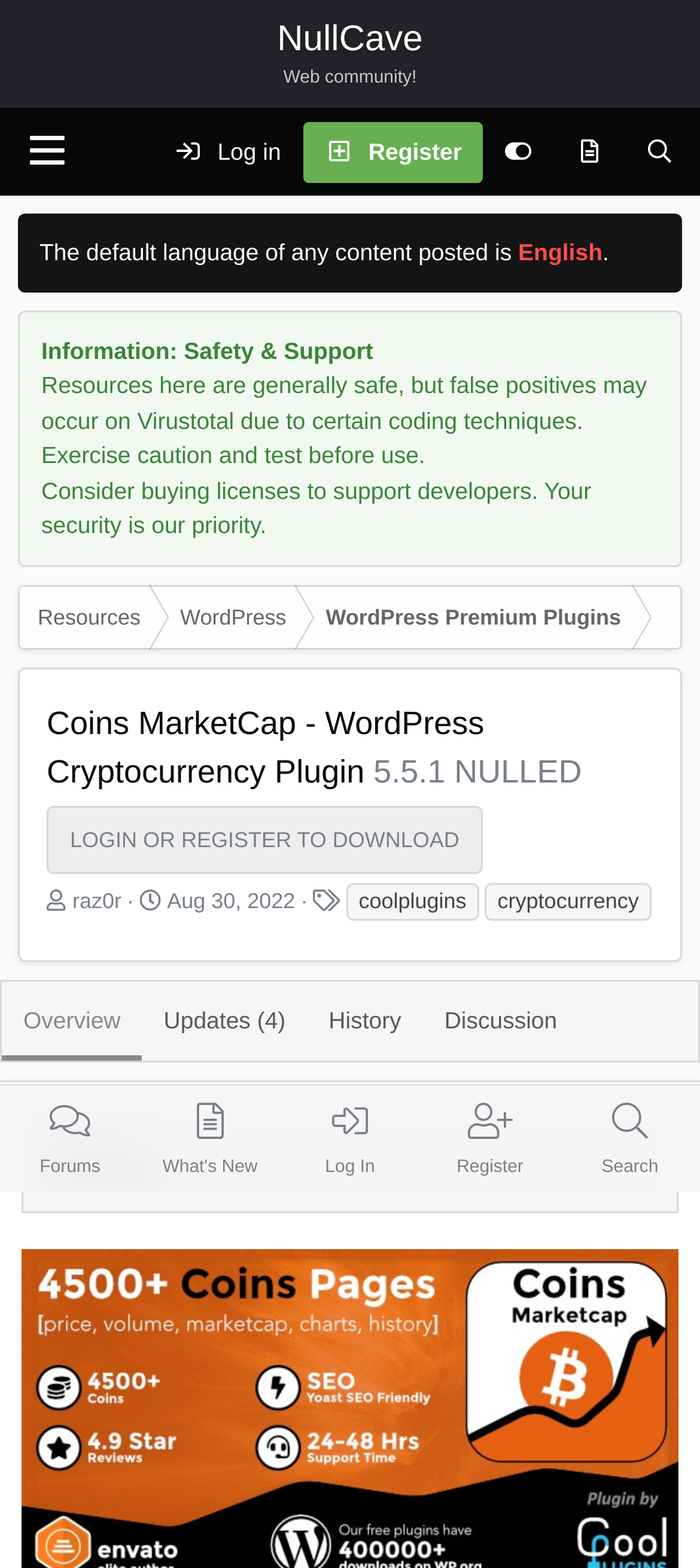Identify the bounding box coordinates for the element you need to click to achieve the following task: "Log in". The coordinates must be four float values ranging from 0 to 1, formatted as [left, top, right, bottom].

[0.217, 0.074, 0.432, 0.12]